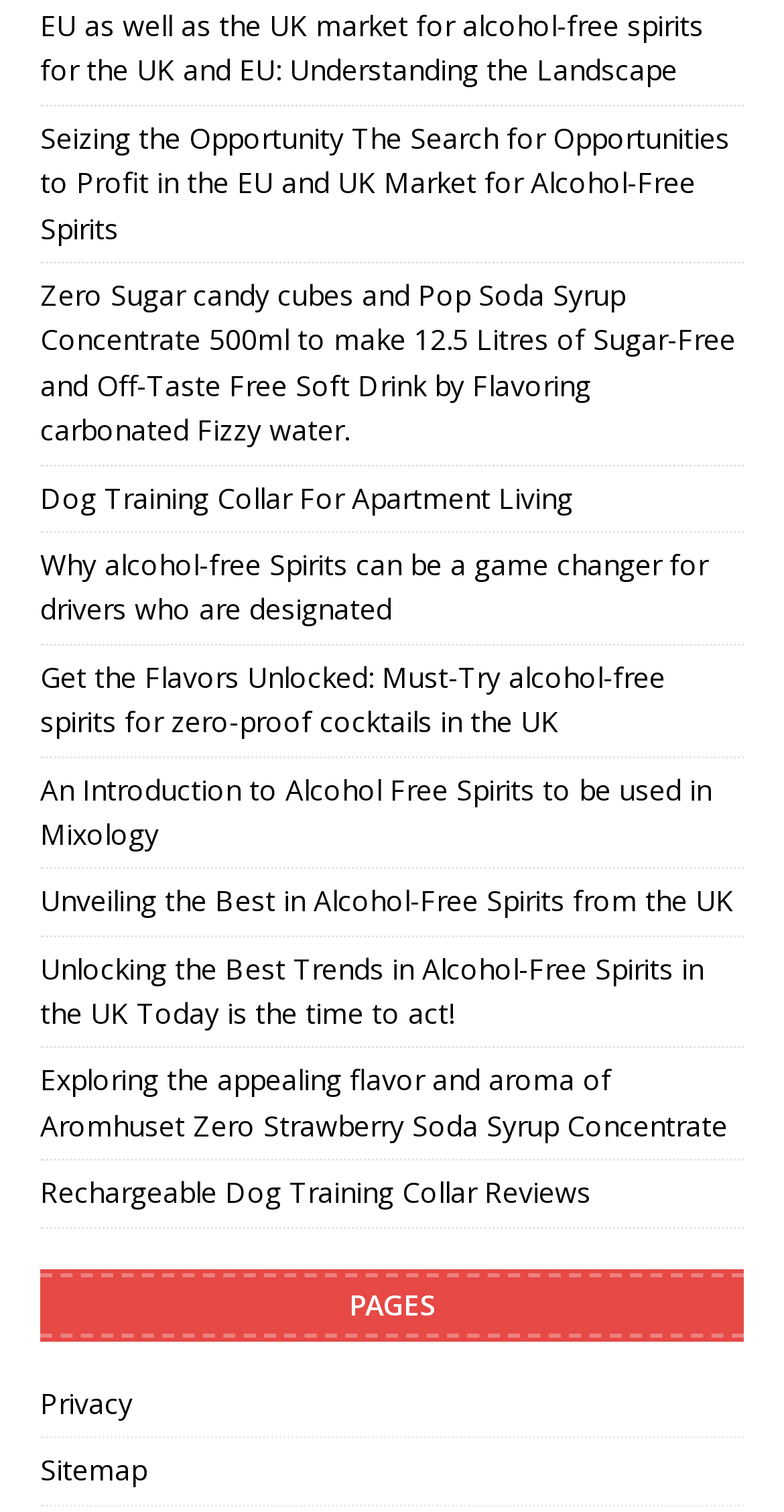Please find and report the bounding box coordinates of the element to click in order to perform the following action: "Read about EU and UK market for alcohol-free spirits". The coordinates should be expressed as four float numbers between 0 and 1, in the format [left, top, right, bottom].

[0.051, 0.004, 0.897, 0.059]